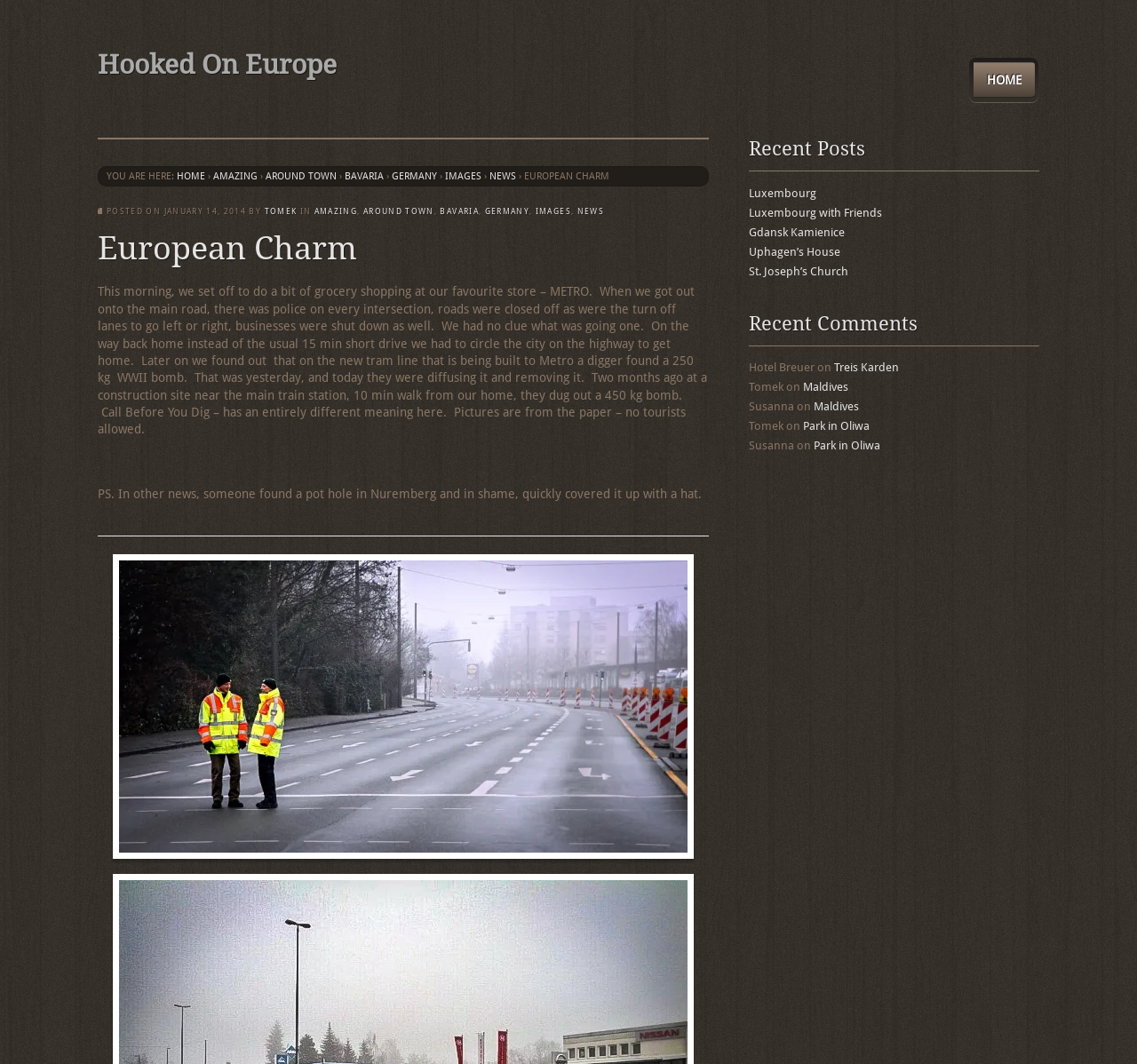Describe all the key features of the webpage in detail.

The webpage is titled "European Charm | Hooked On Europe" and has a heading "Hooked On Europe" at the top left corner. Below the title, there is a navigation menu with links to "HOME", "AMAZING", "AROUND TOWN", "BAVARIA", "GERMANY", "IMAGES", and "NEWS". 

On the left side of the page, there is a section with a heading "European Charm" and a subheading "POSTED ON JANUARY 14, 2014 BY TOMEK". Below the subheading, there is a long paragraph of text describing a personal experience of grocery shopping at METRO and encountering police and road closures due to the discovery of a WWII bomb. The text also mentions a previous incident of a bomb discovery near the main train station.

Below the paragraph, there is a postscript "PS. In other news, someone found a pot hole in Nuremberg and in shame, quickly covered it up with a hat." followed by an image.

On the right side of the page, there are two sections. The top section is titled "Recent Posts" and lists several links to posts, including "Luxembourg", "Luxembourg with Friends", "Gdansk Kamienice", "Uphagen’s House", and "St. Joseph’s Church". The bottom section is titled "Recent Comments" and lists several comments with links to posts, including "Treis Karden", "Maldives", and "Park in Oliwa".